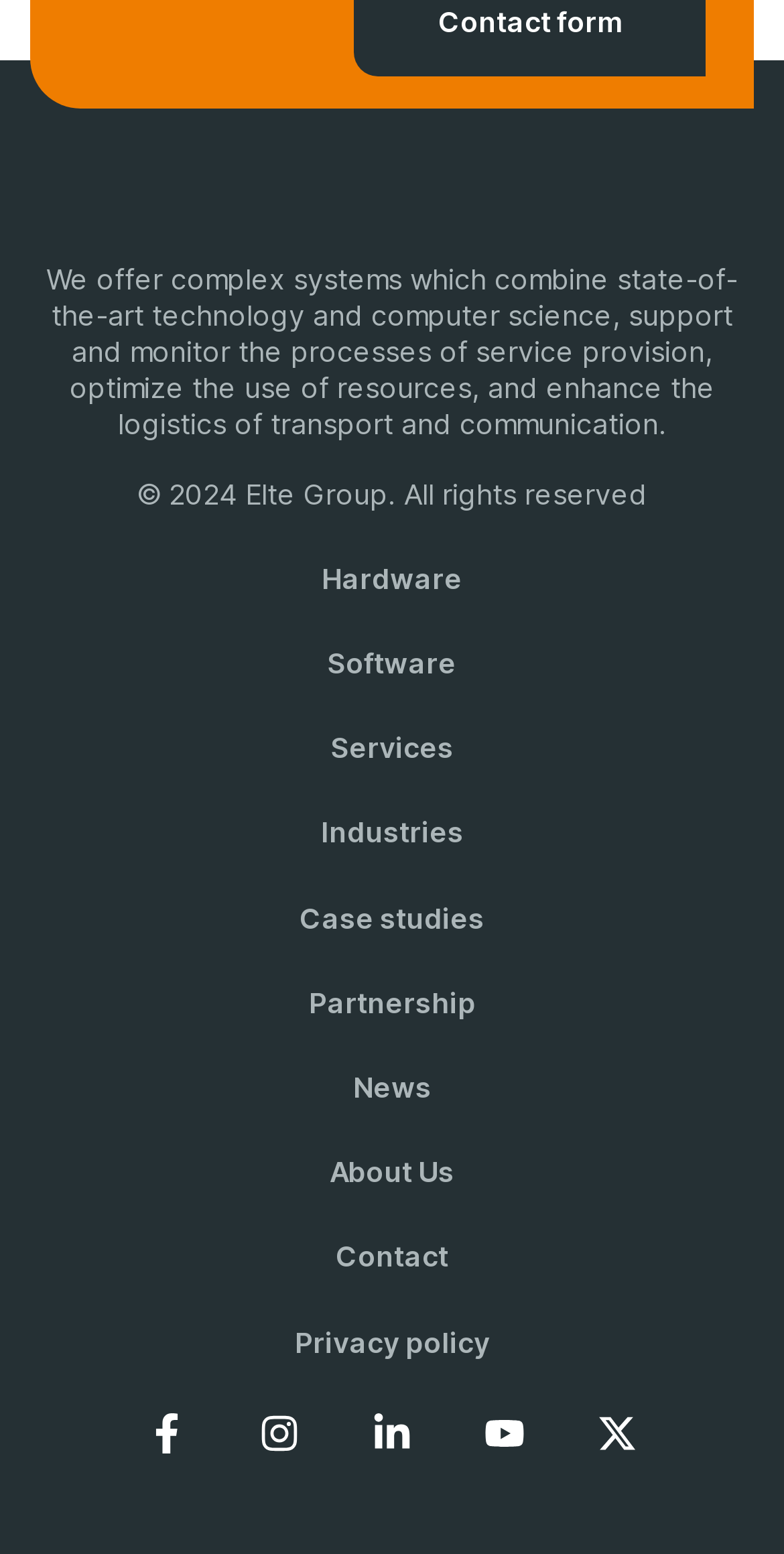Use a single word or phrase to answer the question:
What is the copyright year?

2024